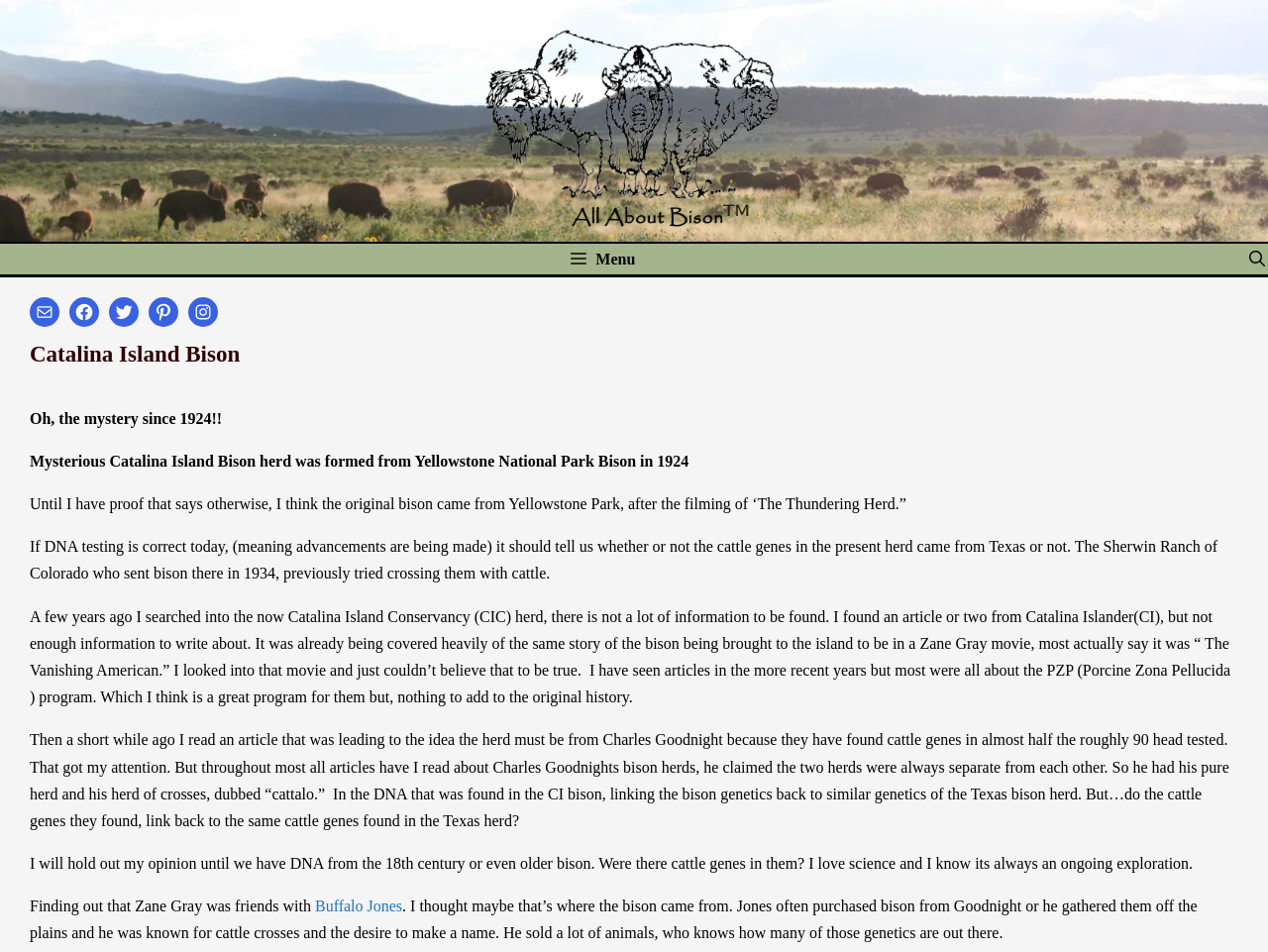Who is the friend of Zane Gray mentioned in the text?
Answer with a single word or phrase by referring to the visual content.

Buffalo Jones